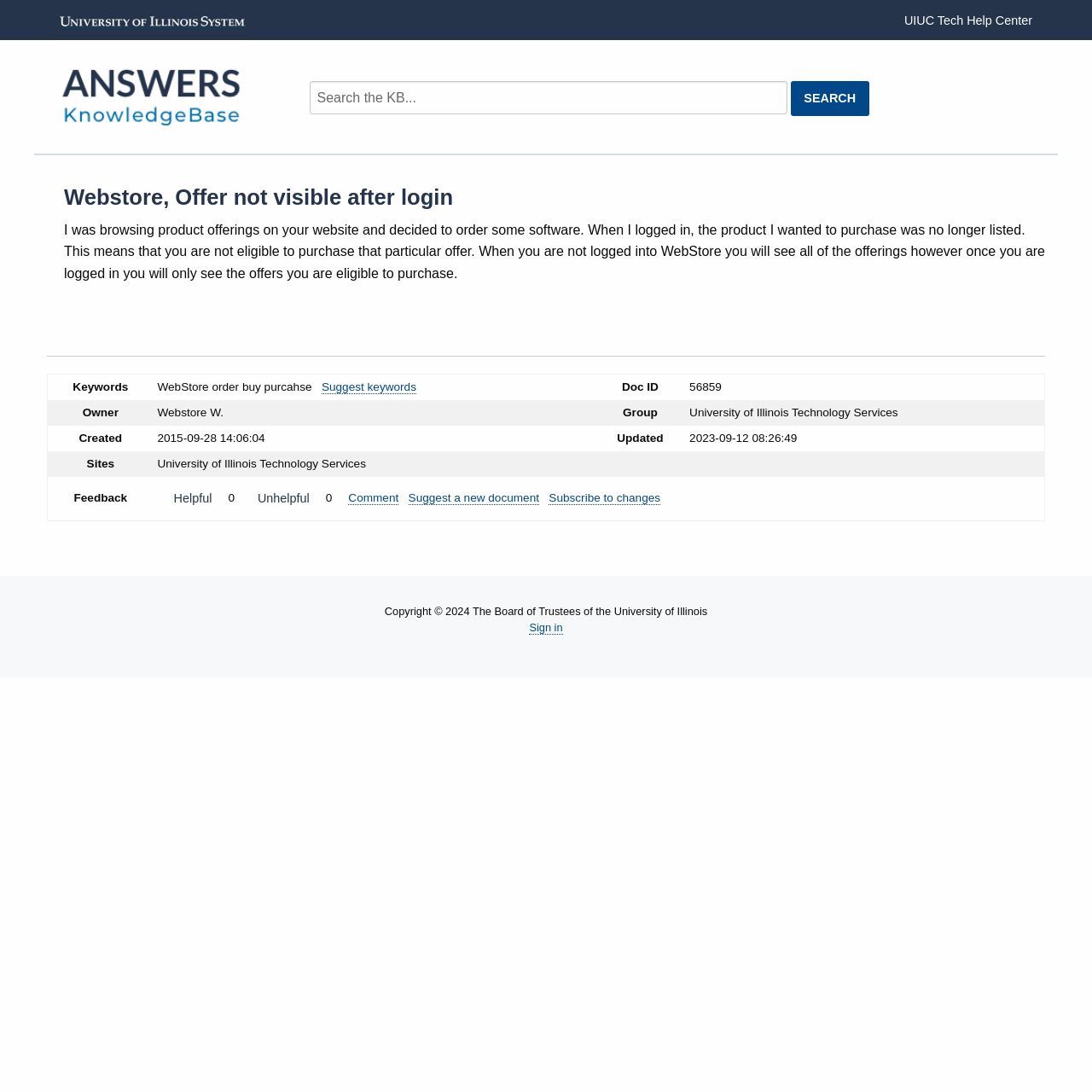Find the bounding box coordinates of the element to click in order to complete the given instruction: "View the Webstore, Offer not visible after login article."

[0.043, 0.167, 0.957, 0.292]